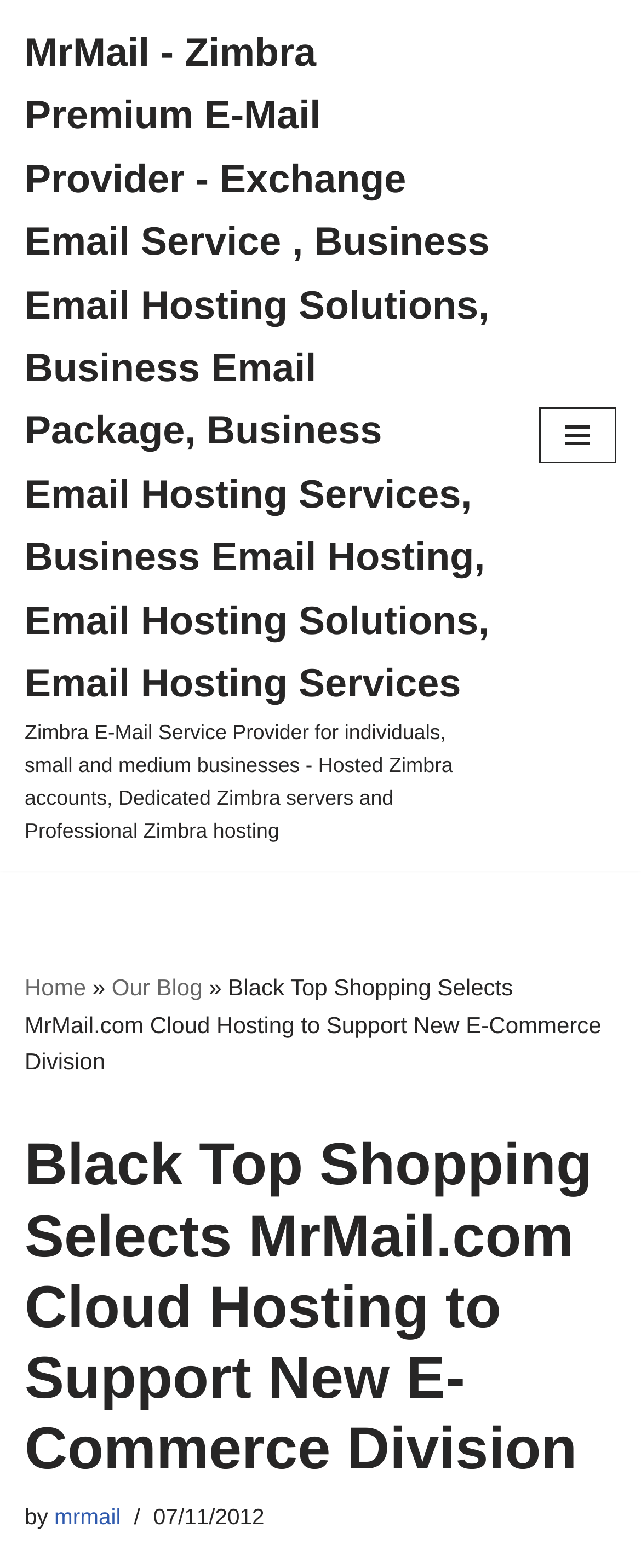Identify the bounding box coordinates of the HTML element based on this description: "Our Blog".

[0.174, 0.621, 0.316, 0.638]